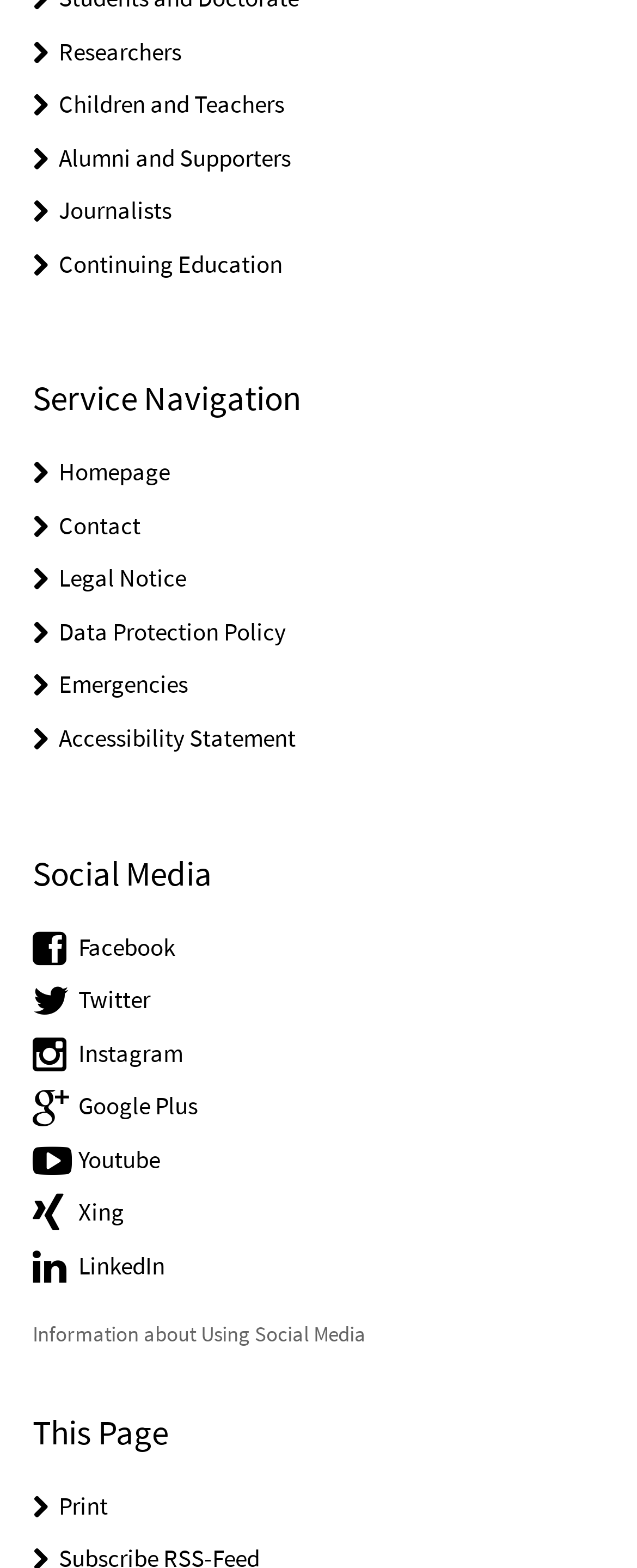Locate the bounding box of the UI element with the following description: "Children and Teachers".

[0.092, 0.056, 0.446, 0.076]